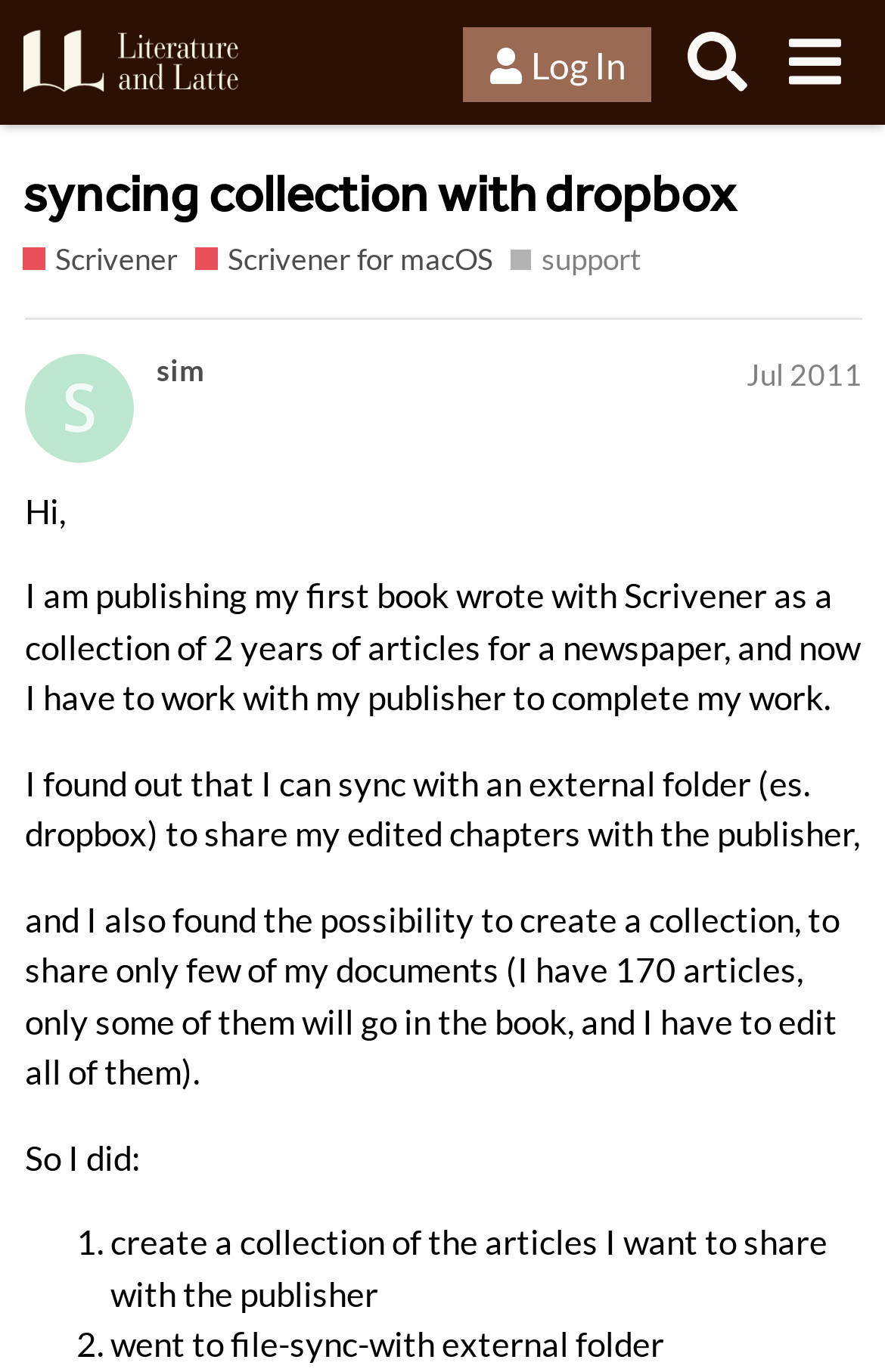What is the author publishing?
Refer to the image and answer the question using a single word or phrase.

A book